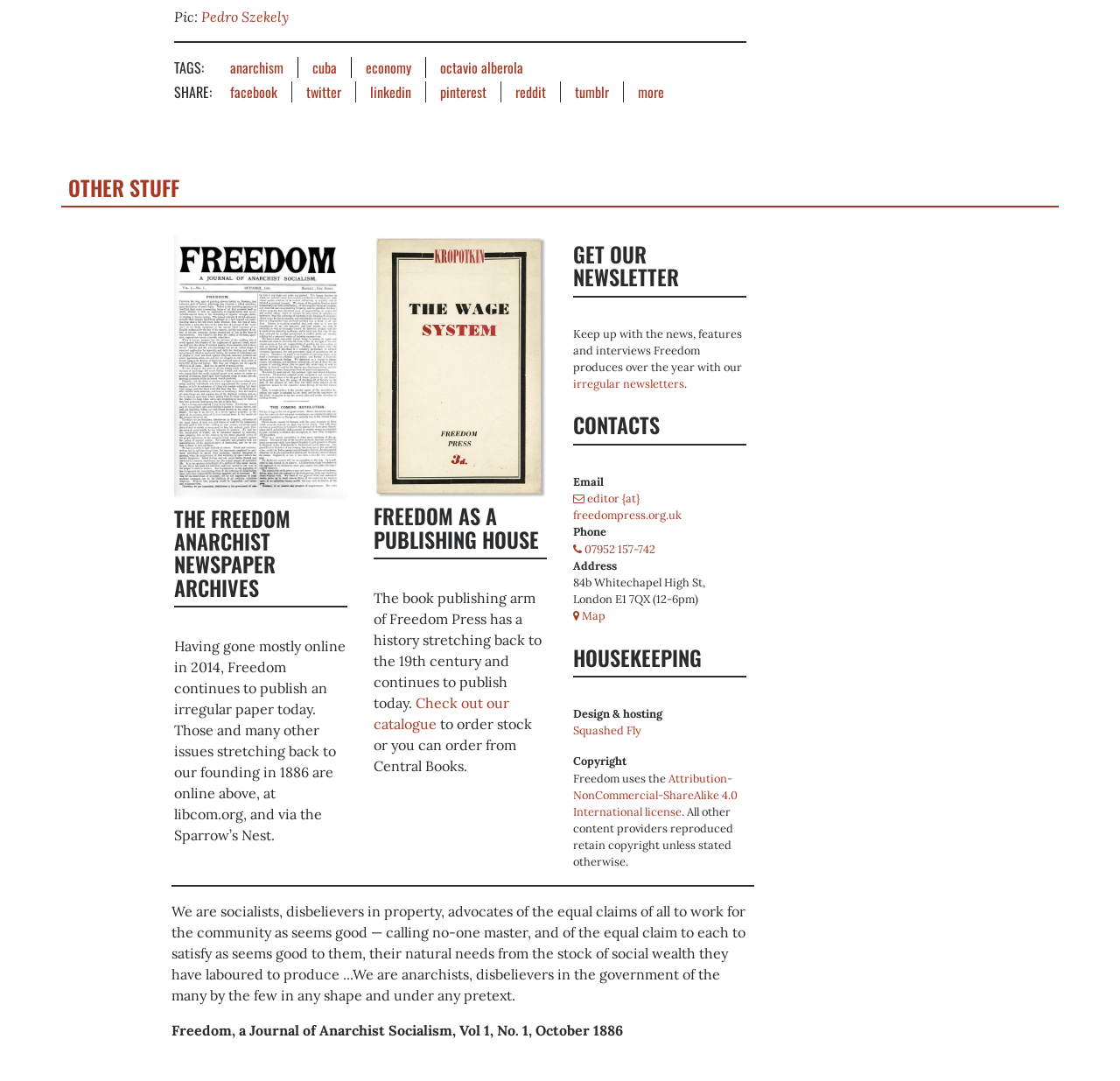Answer the question with a brief word or phrase:
What is the license used by Freedom?

Attribution-NonCommercial-ShareAlike 4.0 International